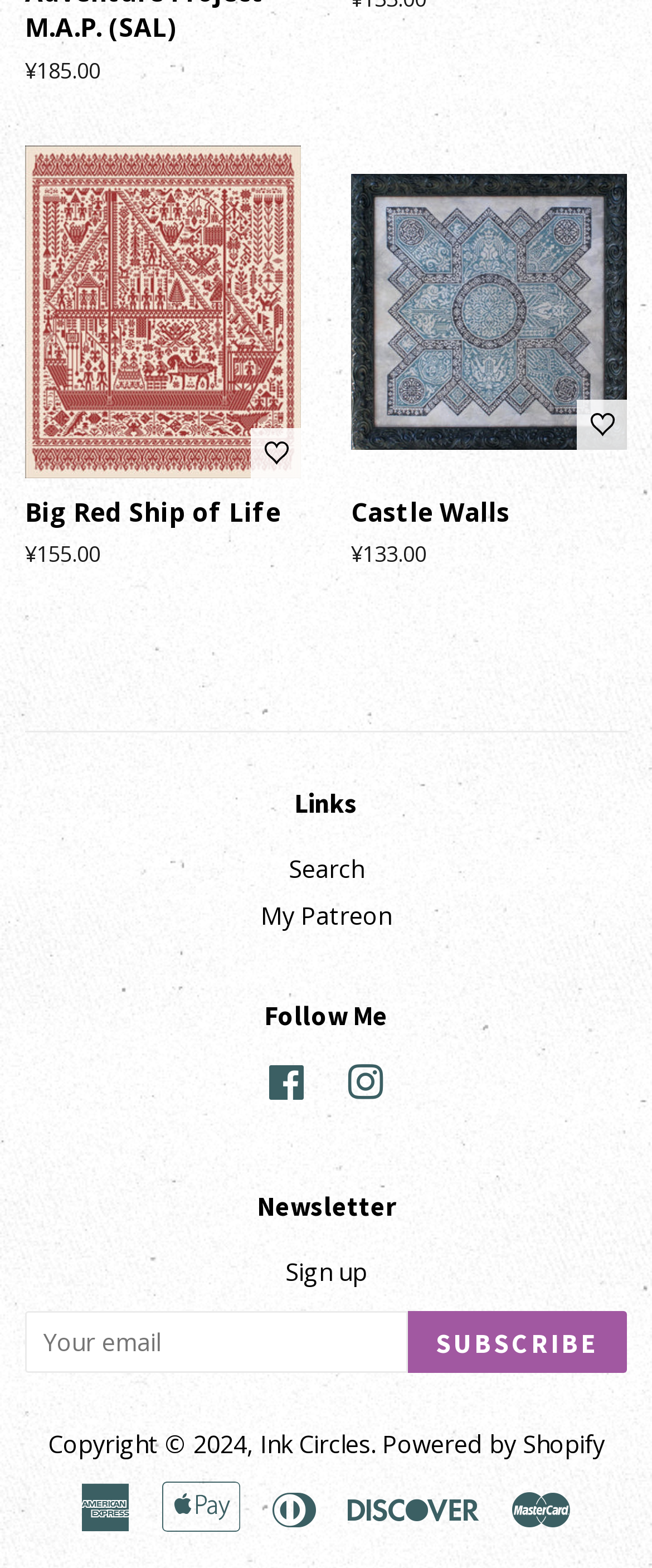Find and indicate the bounding box coordinates of the region you should select to follow the given instruction: "explore FIND OPPORTUNITIES".

None